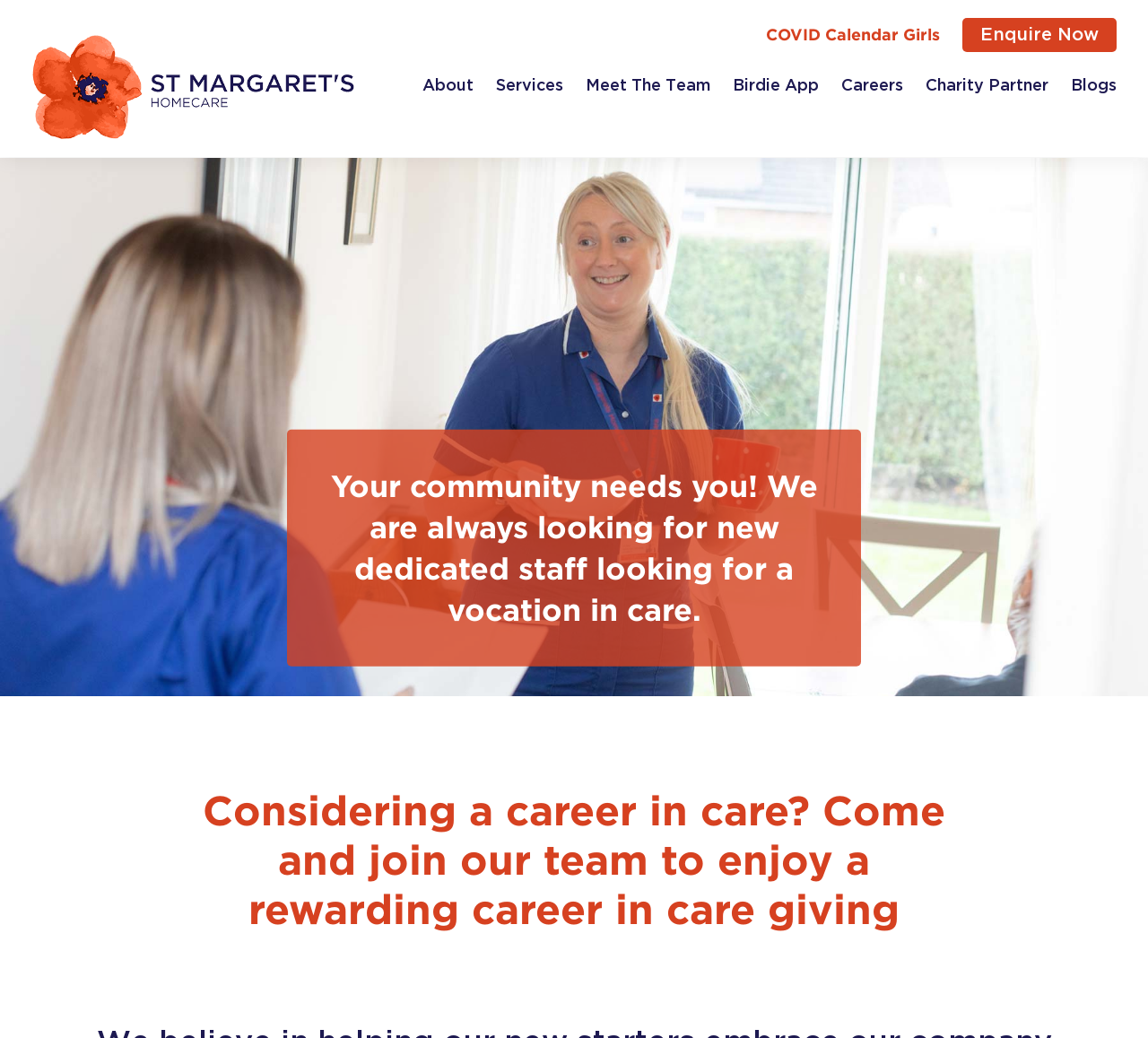Provide a single word or phrase answer to the question: 
What is the career being considered?

care